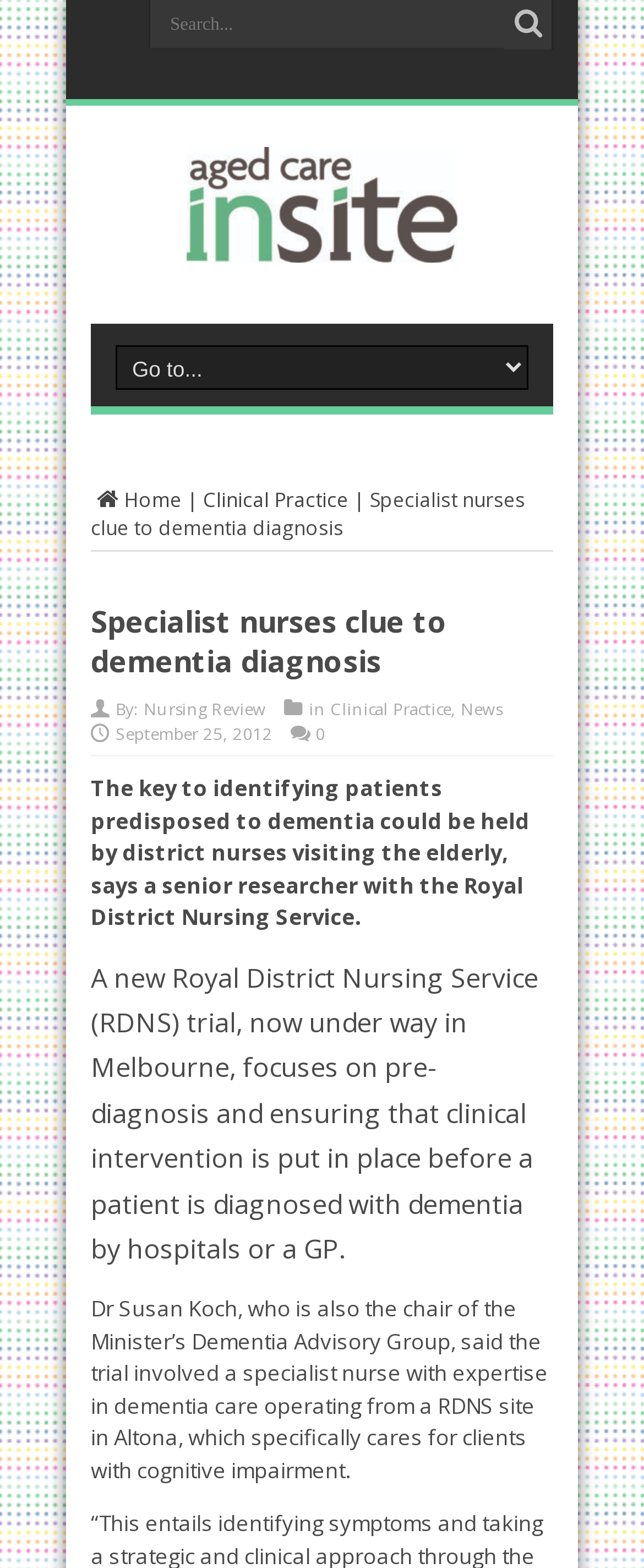Use one word or a short phrase to answer the question provided: 
What is the topic of the article?

Dementia diagnosis